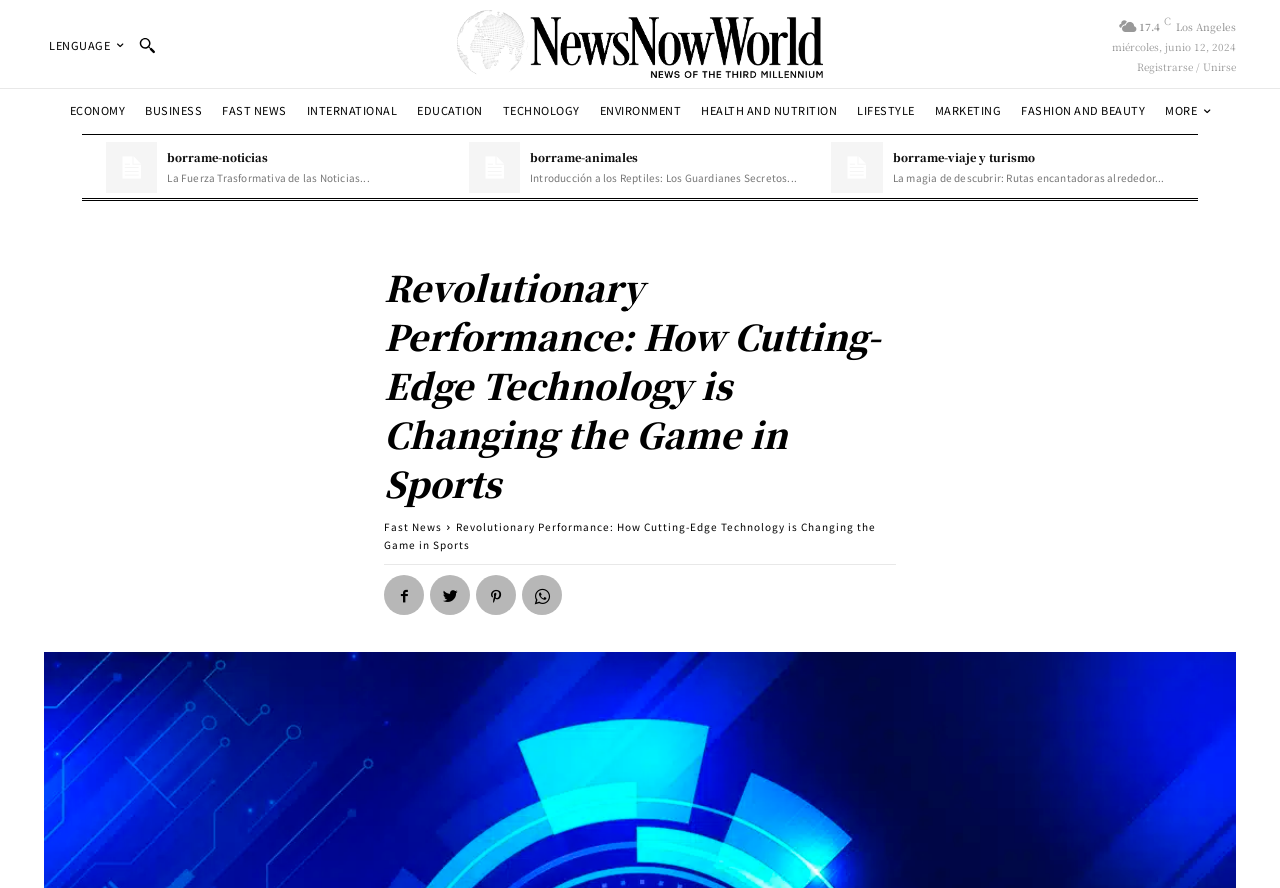Please provide a brief answer to the following inquiry using a single word or phrase:
What is the topic of the main article?

Revolutionary Performance: How Cutting-Edge Technology is Changing the Game in Sports